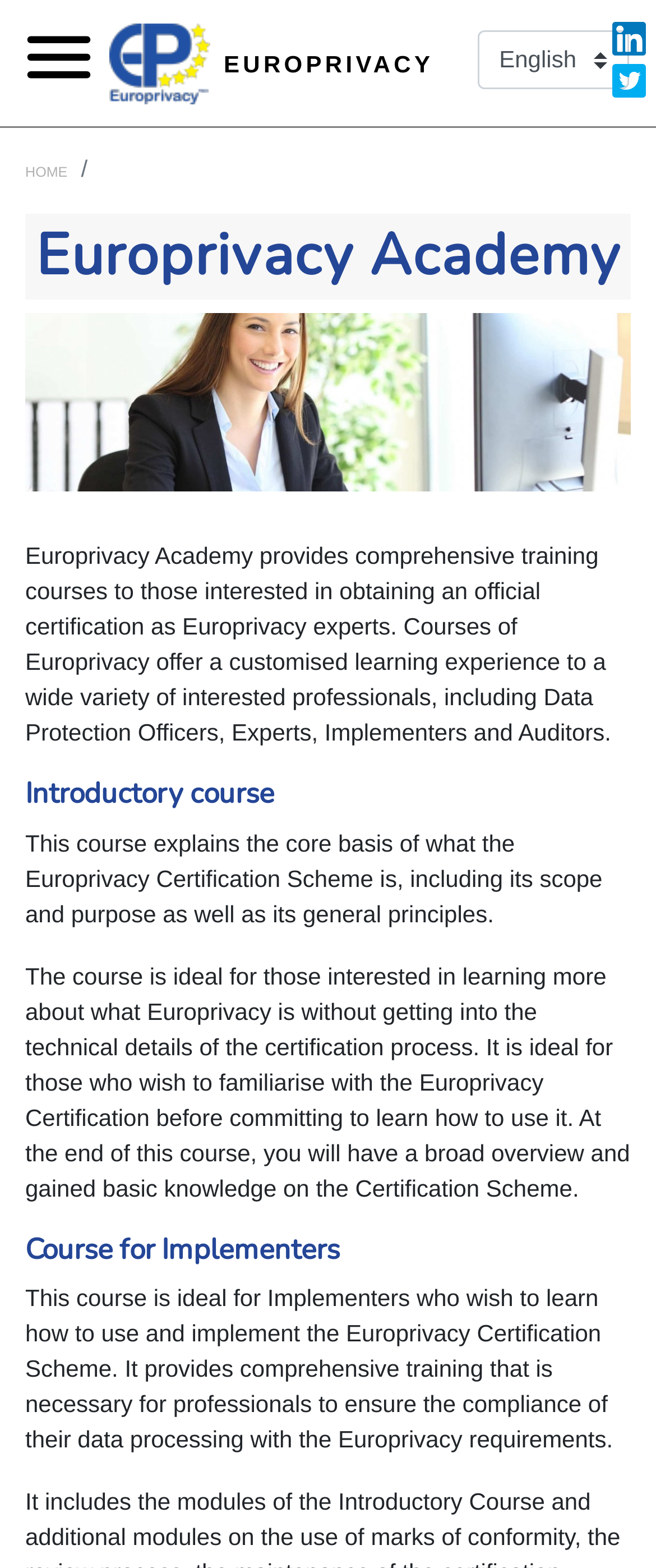Locate the bounding box of the UI element based on this description: "EUROPRIVACY". Provide four float numbers between 0 and 1 as [left, top, right, bottom].

[0.167, 0.01, 0.661, 0.072]